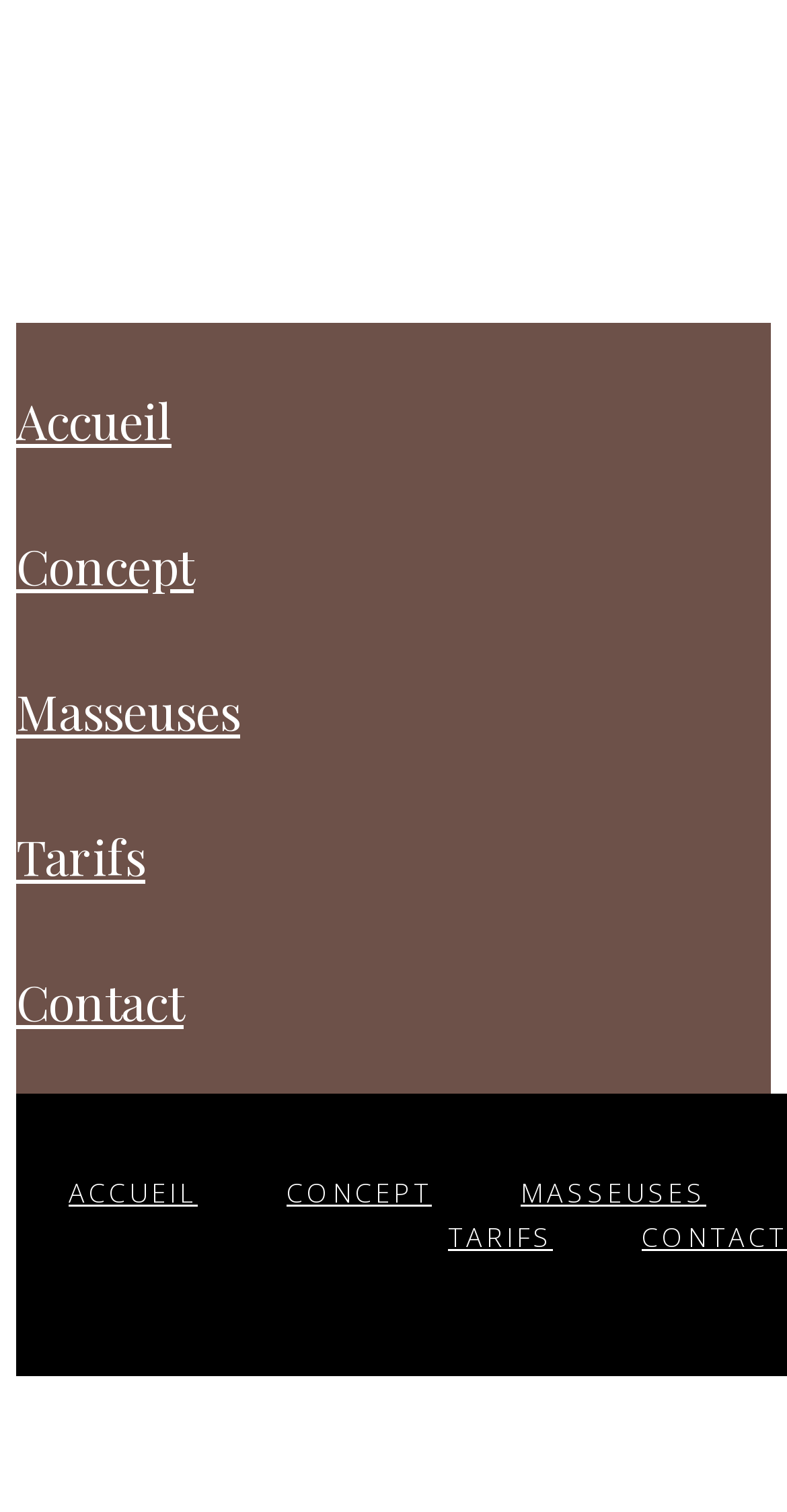Describe all the key features of the webpage in detail.

The webpage appears to be a website for a massage institute in Paris, with a title that seems unrelated to the content, "Changing Hookup Customs: Overview Of United States Hookup". 

At the top left of the page, there are five links: "Accueil", "Concept", "Masseuses", "Tarifs", and "Contact", which are likely the main navigation menu. These links are closely positioned together, with "Accueil" being the topmost and "Contact" being the bottommost.

Below these links, there is a similar set of links, but with slightly different positions and sizes. These links have the same text as the previous ones, but in all capital letters: "ACCUEIL", "CONCEPT", "MASSEUSES", "TARIFS", and "CONTACT". The "ACCUEIL" link is positioned at the top left, while the "CONTACT" link is at the bottom right. The other links are spaced out between them.

There are no images or text paragraphs visible on the page, aside from the links mentioned above. The focus is on the main navigation menu and its duplicate at the bottom of the page.